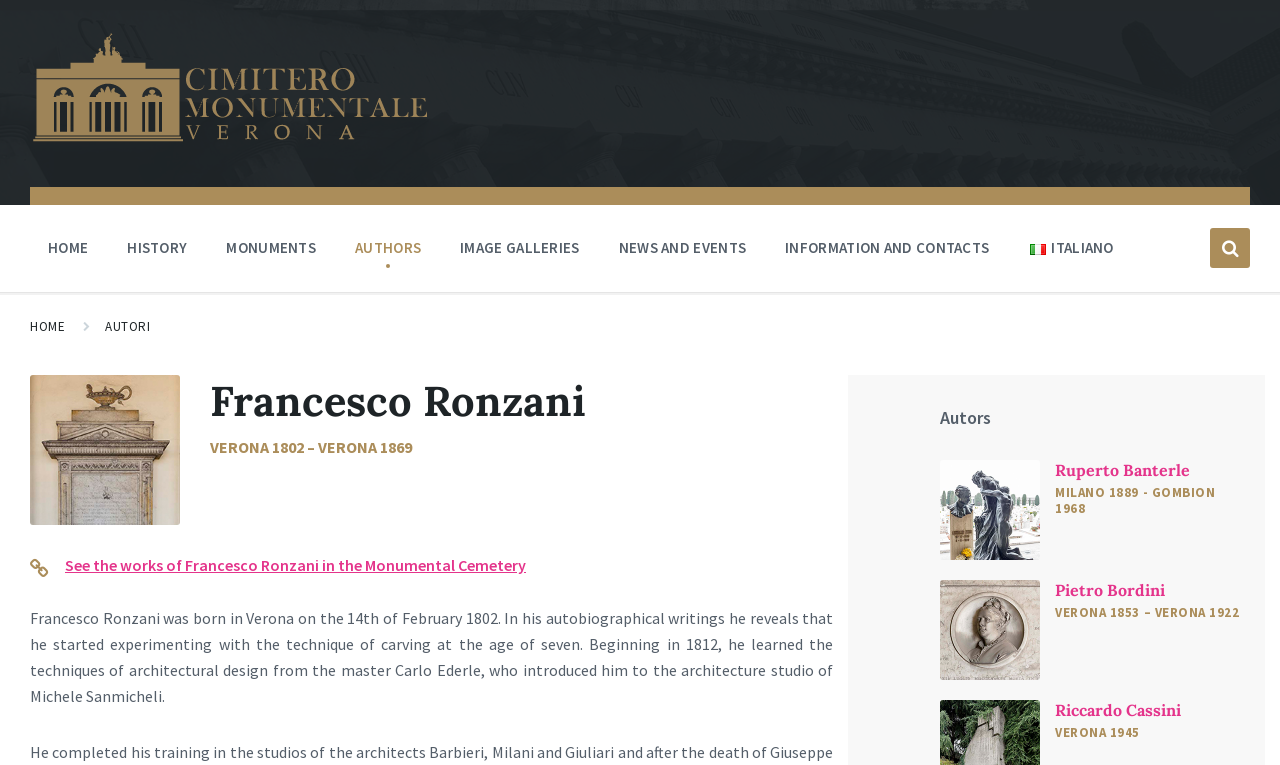Extract the bounding box for the UI element that matches this description: "Italiano".

[0.809, 0.297, 0.883, 0.35]